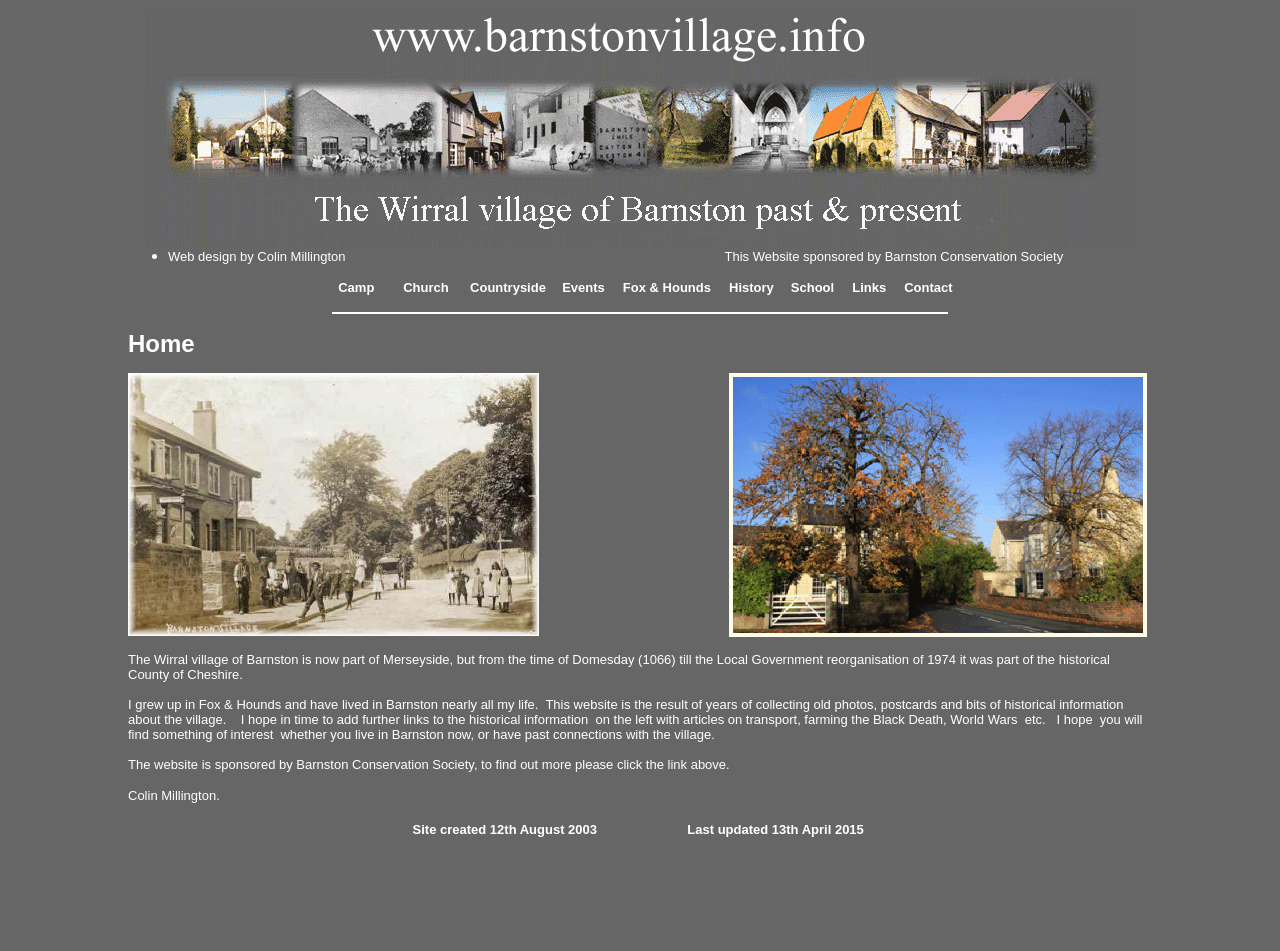Please mark the clickable region by giving the bounding box coordinates needed to complete this instruction: "Click the link to History".

[0.57, 0.294, 0.605, 0.31]